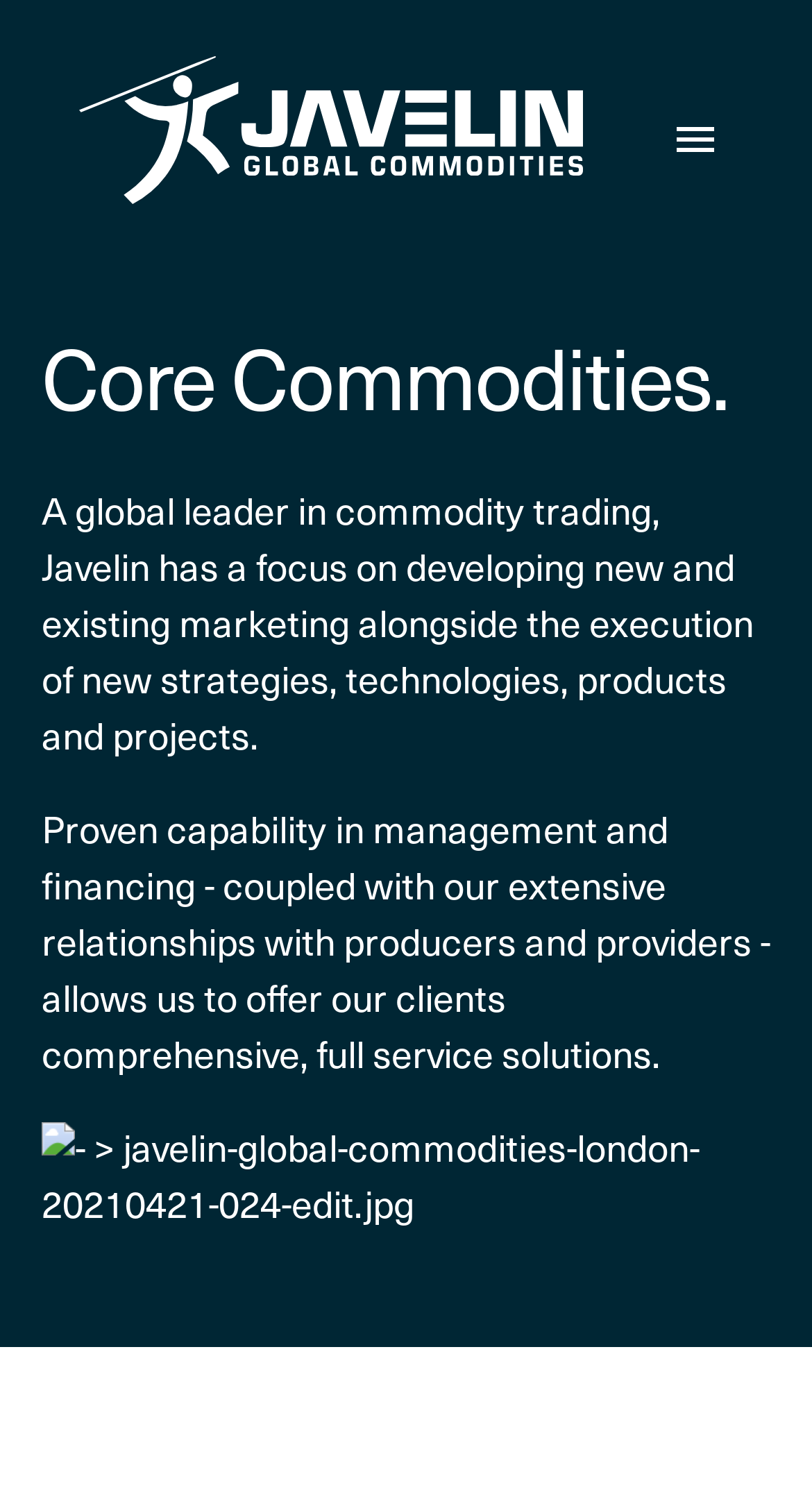Describe the webpage meticulously, covering all significant aspects.

The webpage is about Javelin's commodity trading solutions. At the top left corner, there is a Javelin logo, which is a clickable link. On the top right corner, there is another link with no text. Below the logo, there is a heading "Core Commodities." followed by two paragraphs of text. The first paragraph describes Javelin as a global leader in commodity trading, focusing on developing new marketing strategies and technologies. The second paragraph explains that Javelin offers comprehensive solutions to clients due to its capability in management and financing, as well as its relationships with producers and providers. 

Below the text, there is an image related to Javelin's global commodities in London. The image takes up a significant portion of the page, spanning from the left edge to the right edge. Overall, the webpage has a simple layout with a prominent logo, a clear heading, and descriptive text, accompanied by a relevant image.